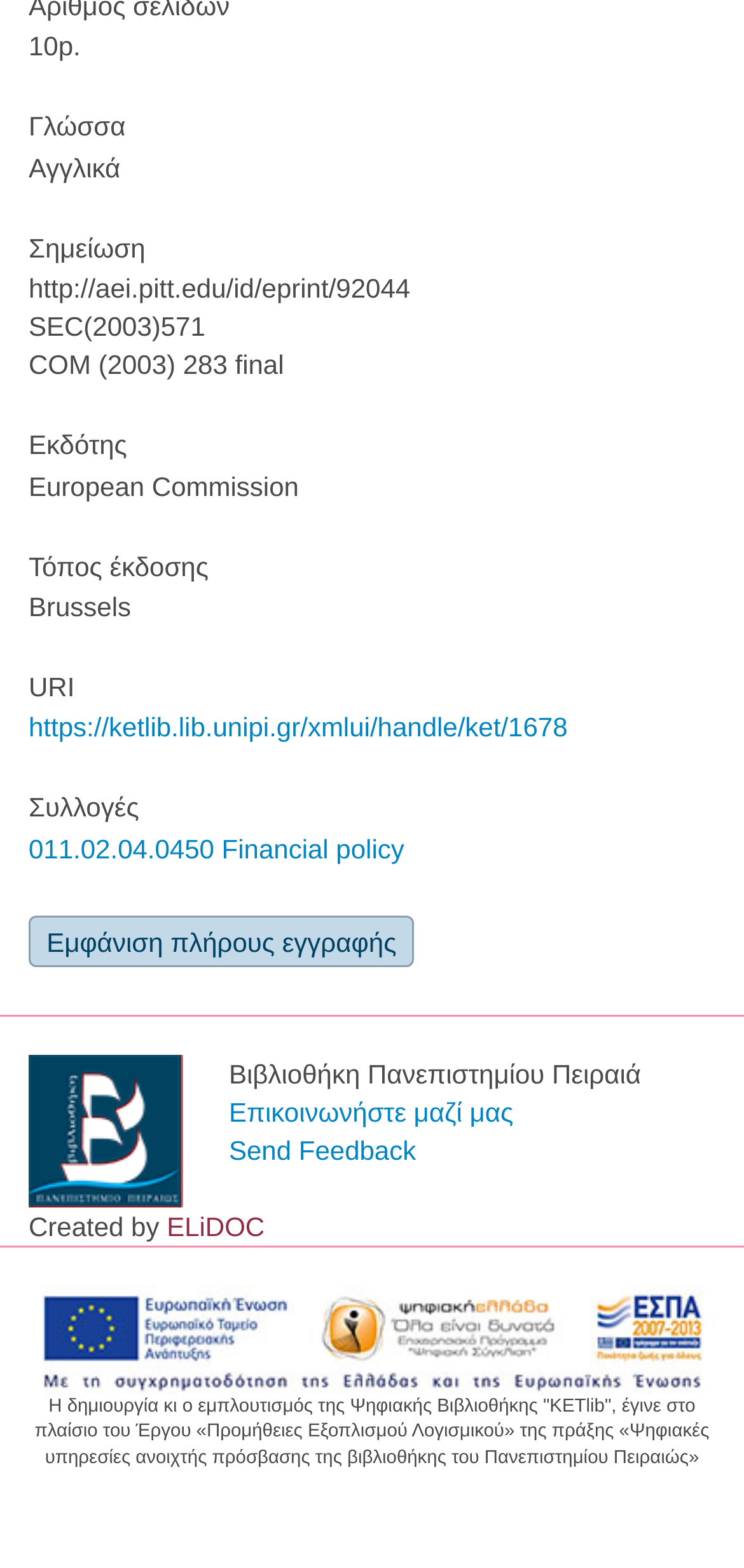Can you give a detailed response to the following question using the information from the image? What is the location of the publisher?

I found the answer by looking at the 'Τόπος έκδοσης' section, which is a heading element, and the corresponding static text element says 'Brussels', which is the location of the publisher.